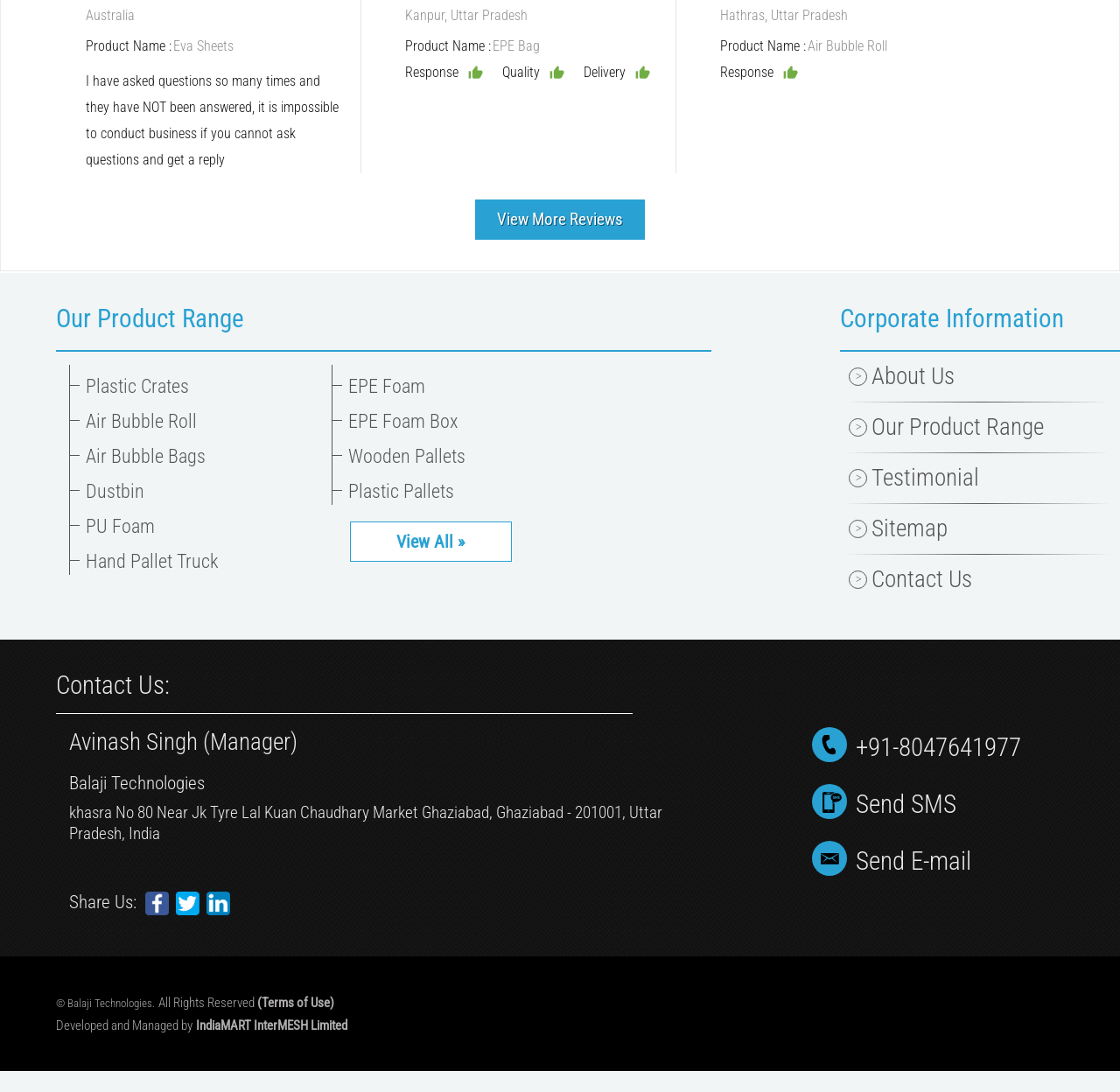Identify the coordinates of the bounding box for the element that must be clicked to accomplish the instruction: "Click on Our Product Range".

[0.05, 0.282, 0.635, 0.301]